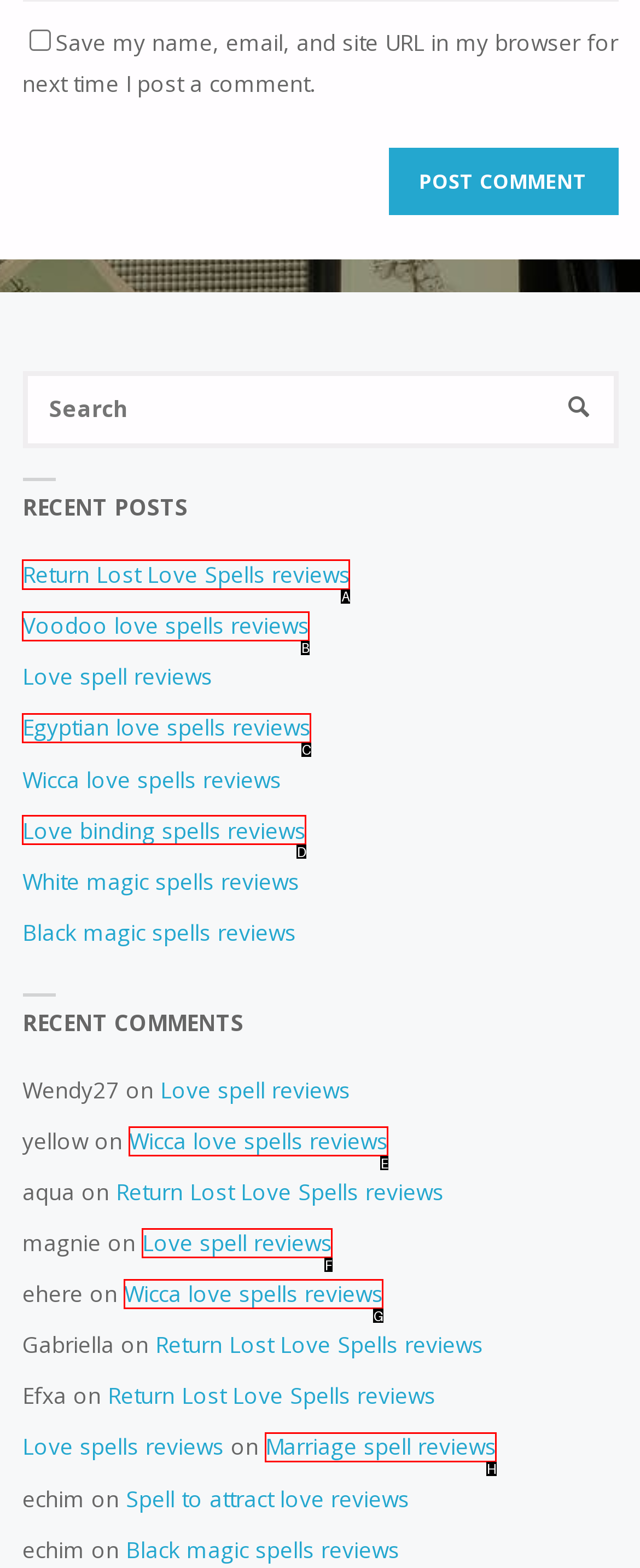Please identify the correct UI element to click for the task: Read Return Lost Love Spells reviews Respond with the letter of the appropriate option.

A